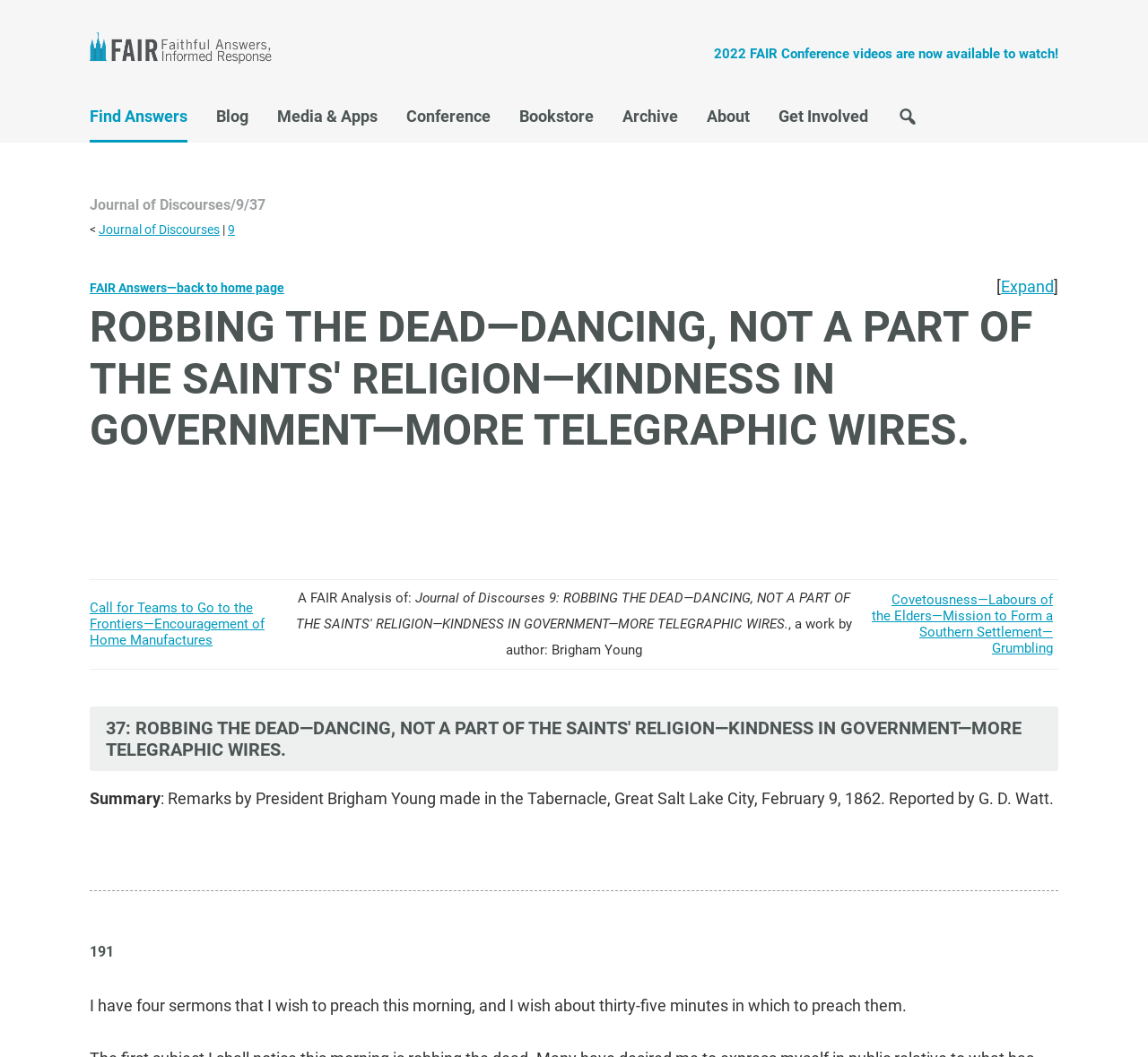Determine the bounding box coordinates of the region that needs to be clicked to achieve the task: "Expand the section".

[0.872, 0.262, 0.918, 0.28]